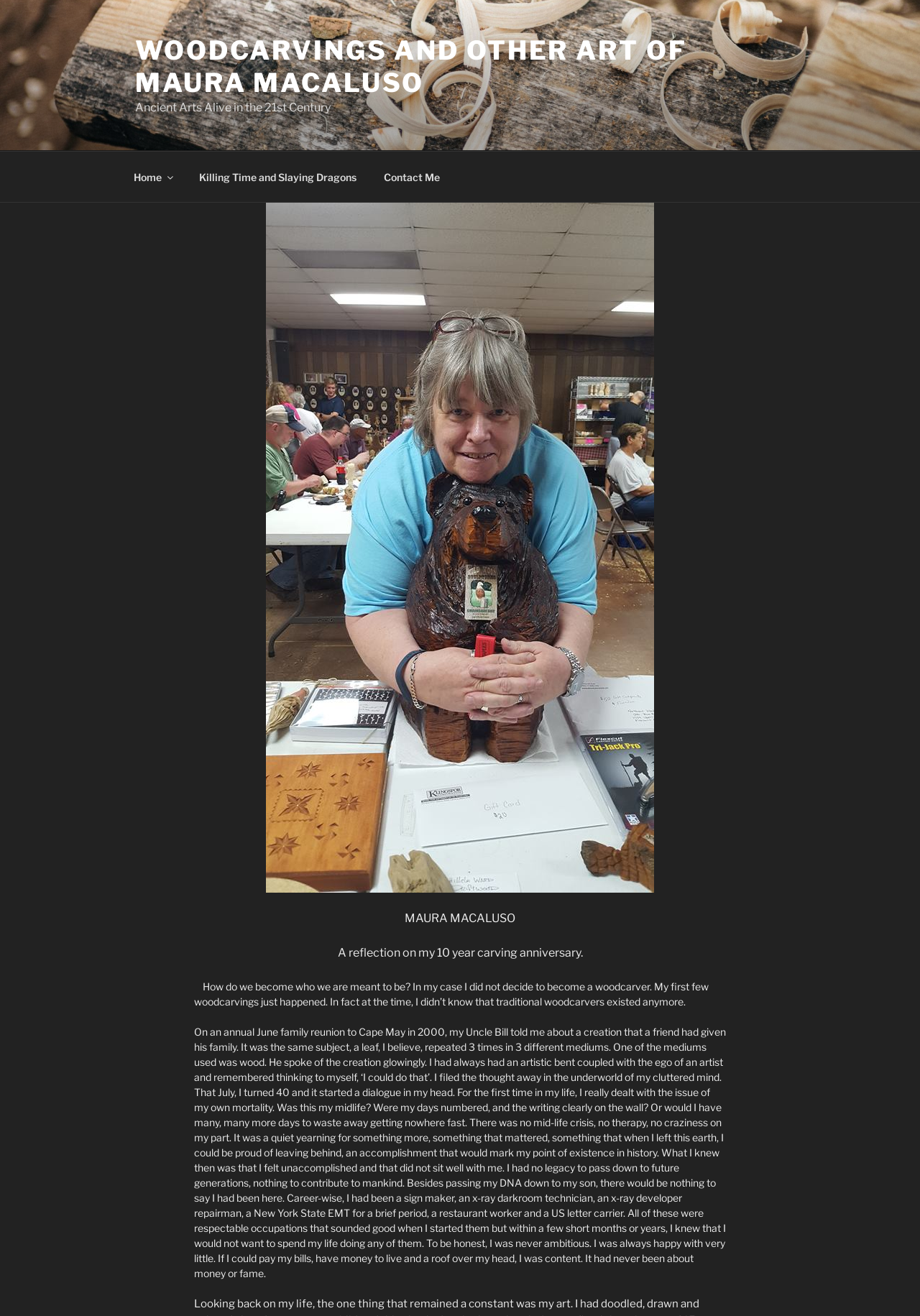Please answer the following question using a single word or phrase: 
What is the significance of the year 2000?

Family reunion